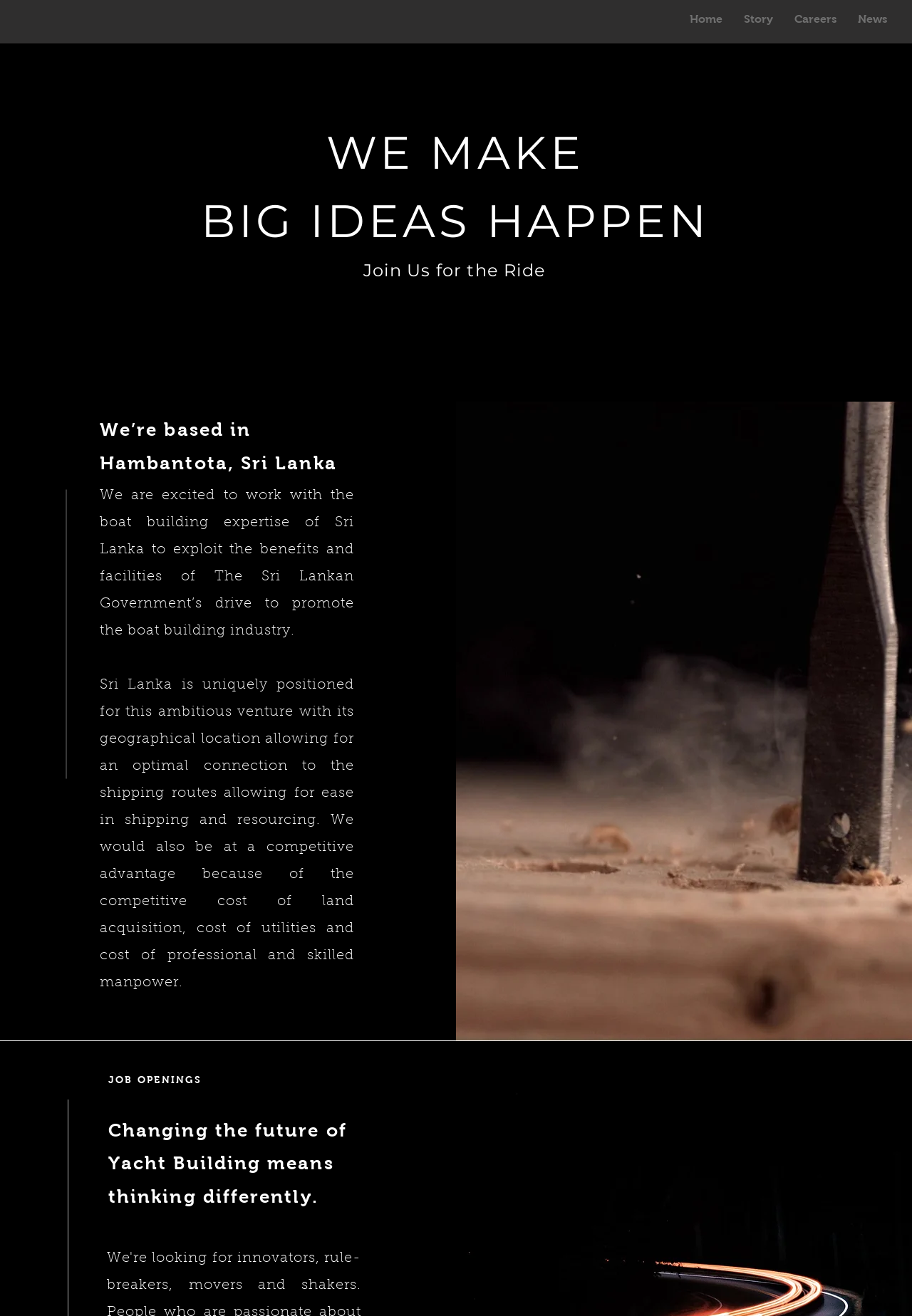Locate the bounding box of the UI element based on this description: "News". Provide four float numbers between 0 and 1 as [left, top, right, bottom].

[0.929, 0.006, 0.984, 0.023]